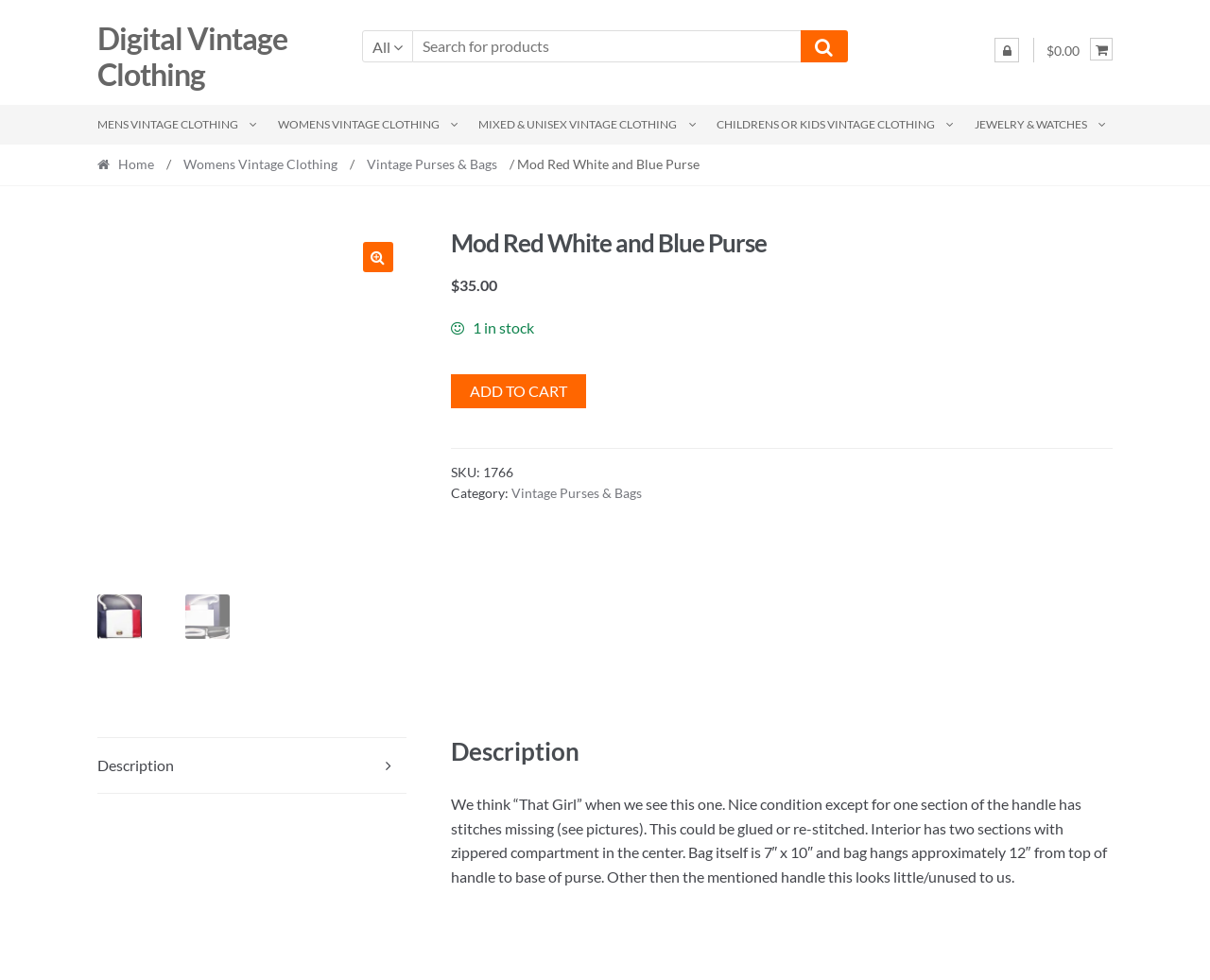Could you specify the bounding box coordinates for the clickable section to complete the following instruction: "View description"?

[0.08, 0.754, 0.336, 0.81]